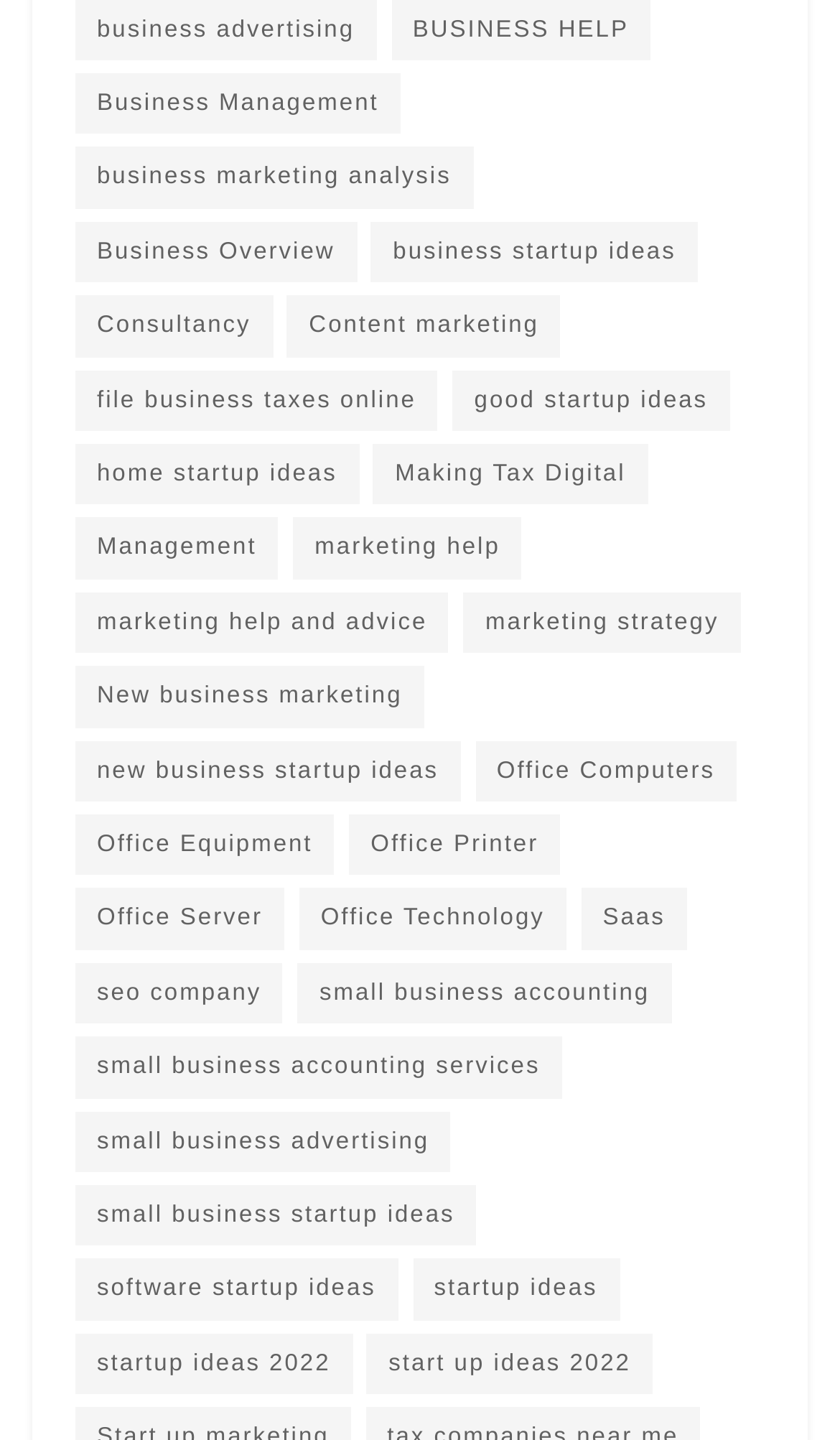Answer this question in one word or a short phrase: How many links are related to office equipment?

4